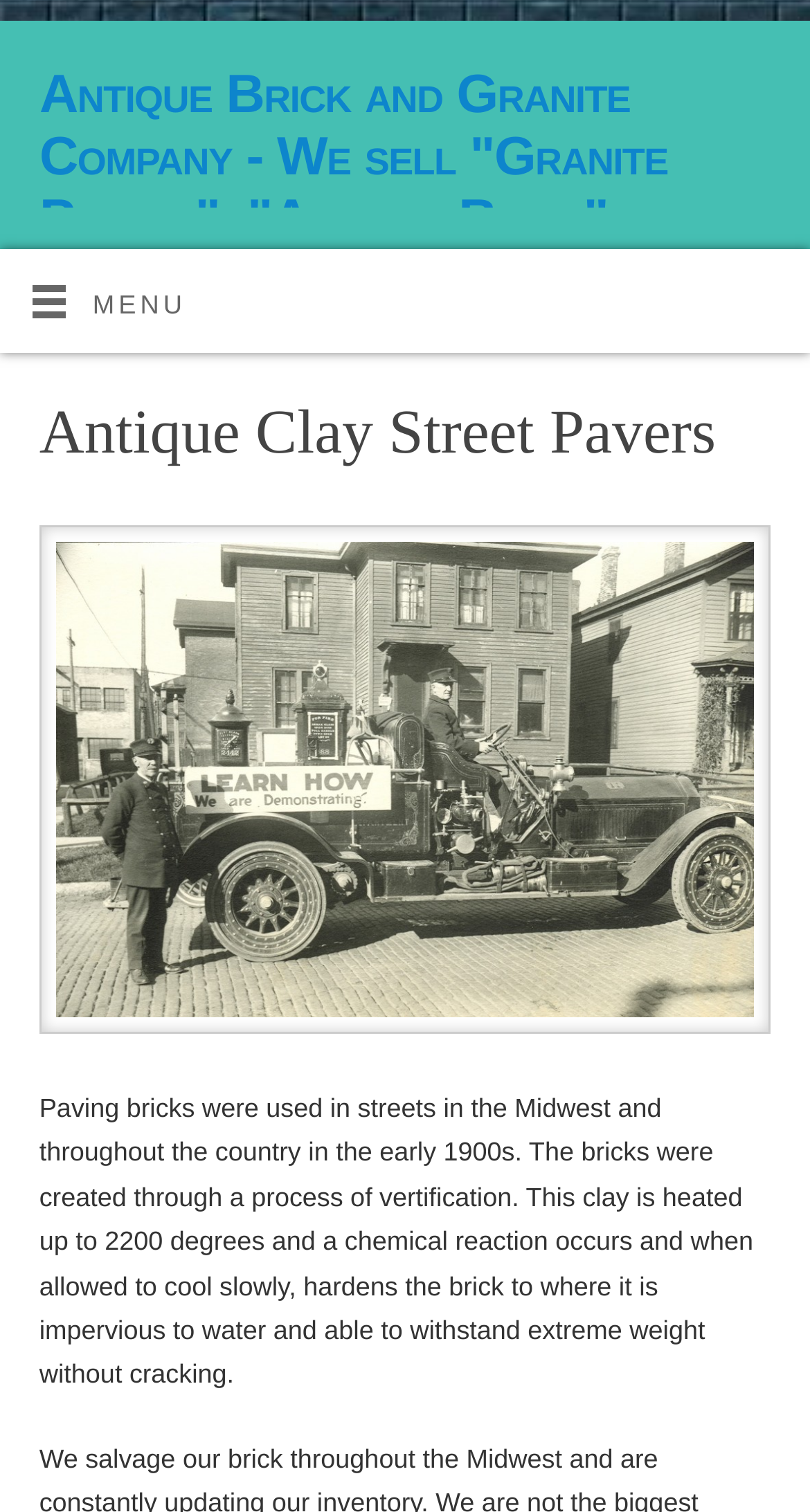Can you give a comprehensive explanation to the question given the content of the image?
What is the name of the image on the webpage?

I found the answer by looking at the image element with the text '22Seagrave' which is likely to be the name of the image.